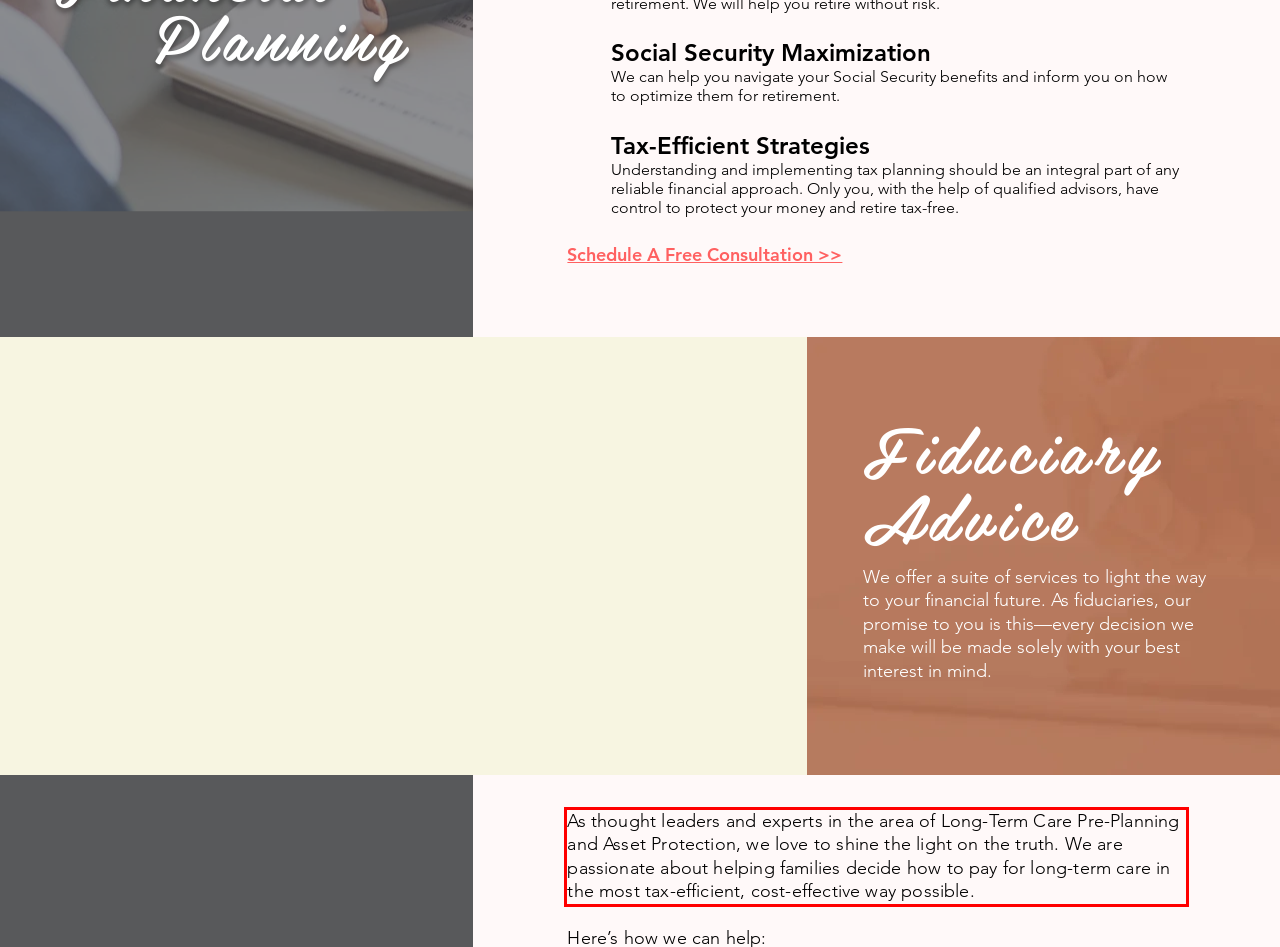Given a screenshot of a webpage containing a red rectangle bounding box, extract and provide the text content found within the red bounding box.

As thought leaders and experts in the area of Long-Term Care Pre-Planning and Asset Protection, we love to shine the light on the truth. We are passionate about helping families decide how to pay for long-term care in the most tax-efficient, cost-effective way possible.